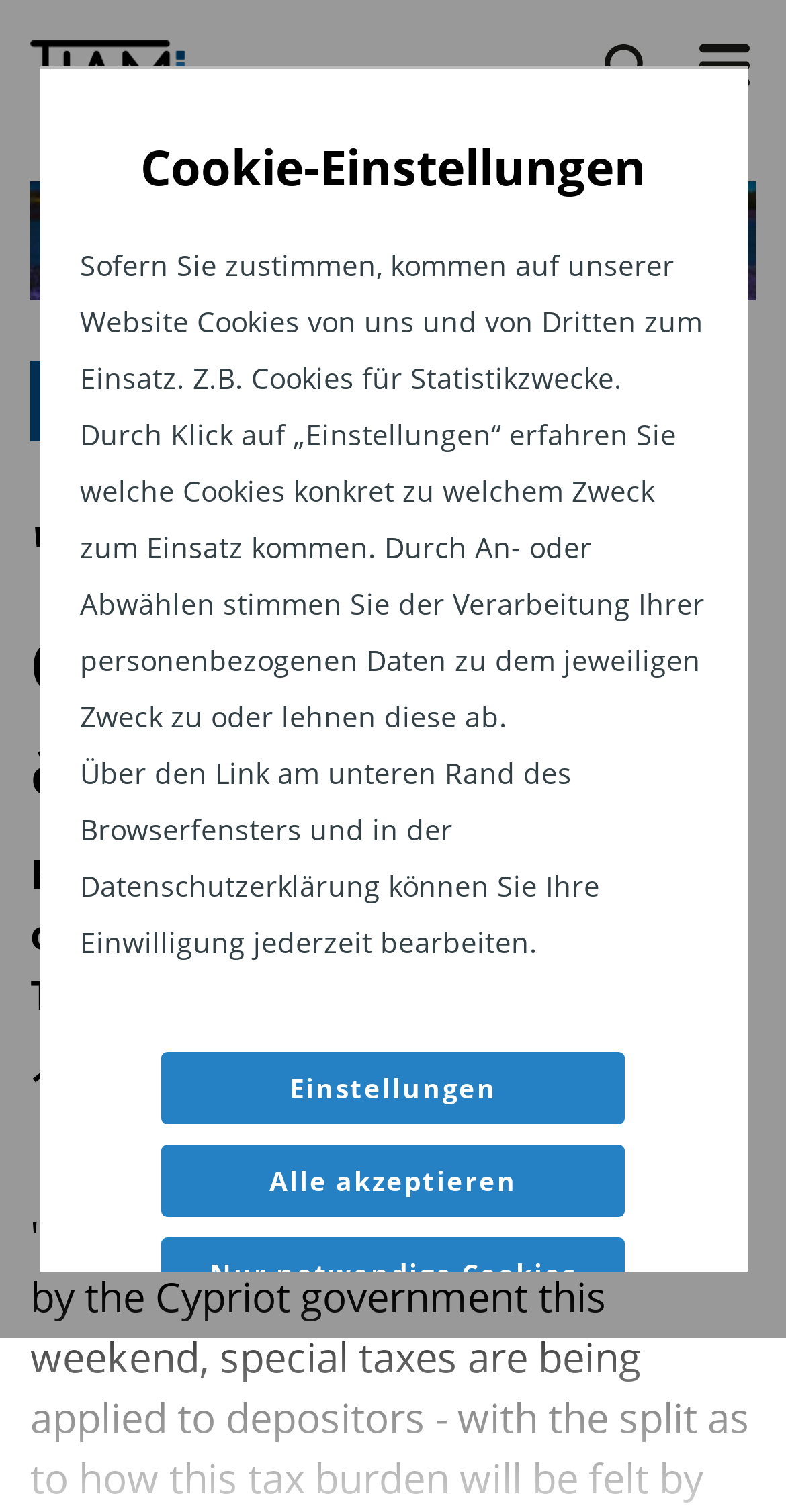What is the company mentioned in the article?
Using the image, elaborate on the answer with as much detail as possible.

The company mentioned in the article can be found in the static text element that says 'Kommentar von Toby Nangle, Head of Multi-Asset Allocation bei Threadneedle Investments.'